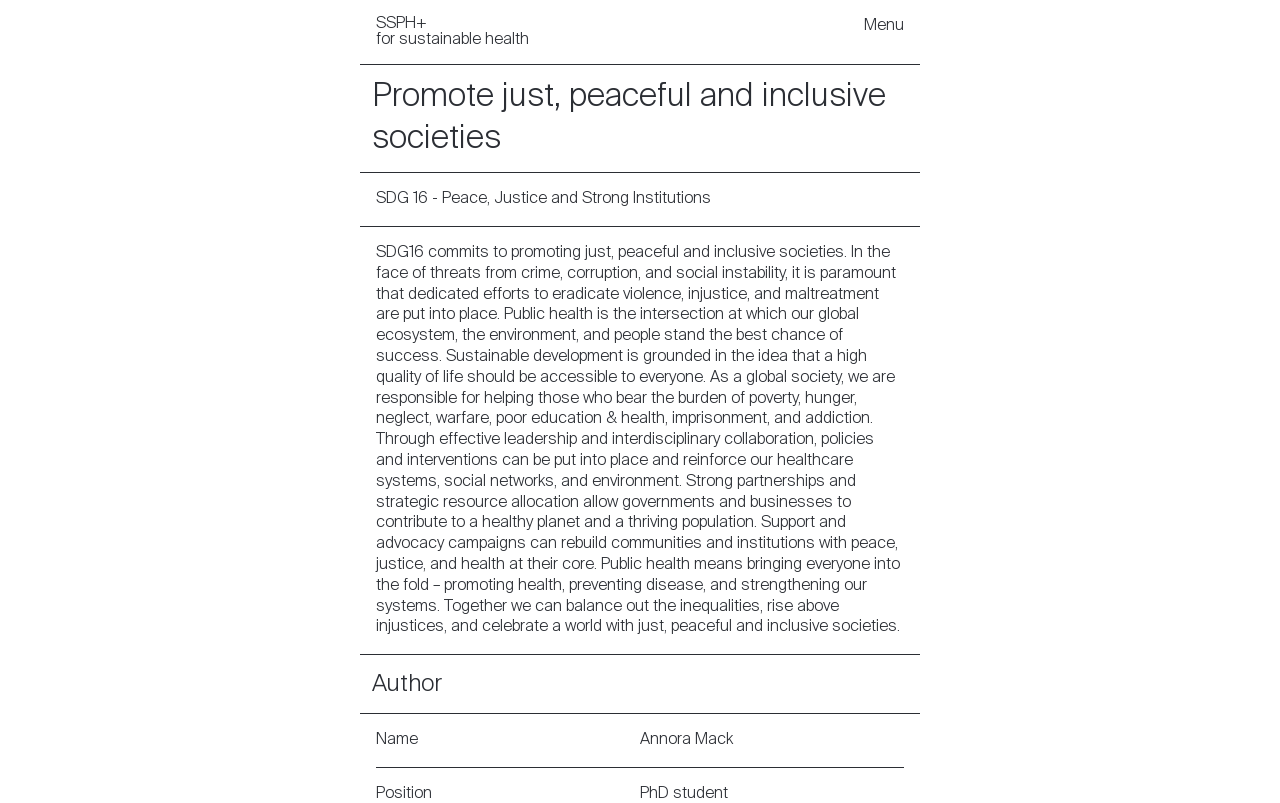Pinpoint the bounding box coordinates of the element you need to click to execute the following instruction: "Visit Swiss School of Public Health". The bounding box should be represented by four float numbers between 0 and 1, in the format [left, top, right, bottom].

[0.281, 0.081, 0.719, 0.158]